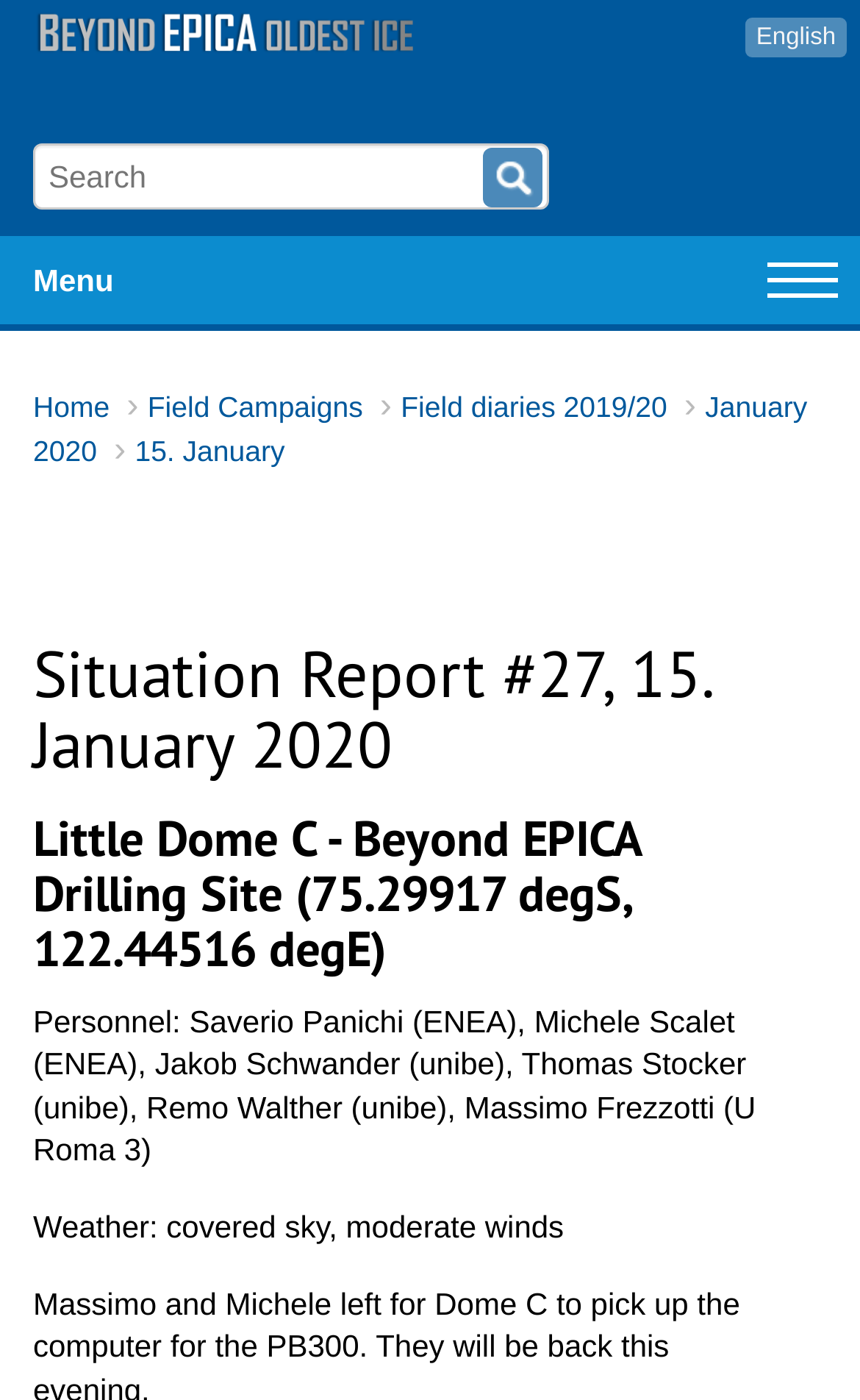Who is the personnel from unibe?
Look at the image and respond with a one-word or short phrase answer.

Jakob Schwander, Remo Walther, Thomas Stocker